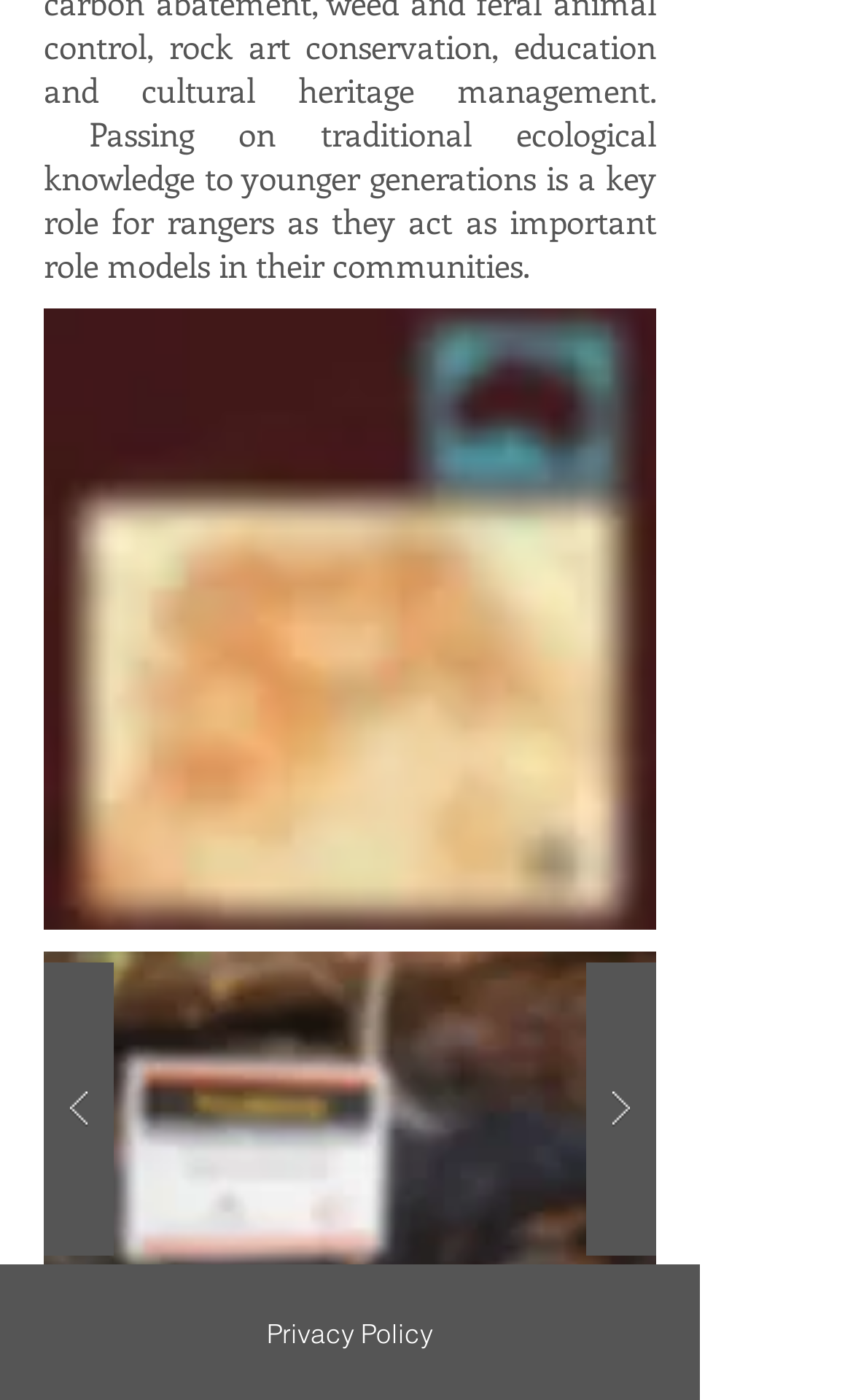How many images are currently displayed in the slideshow?
Please provide a comprehensive answer based on the visual information in the image.

The StaticText element '1/10' suggests that there are 10 images in total, and the current image being displayed is the first one.